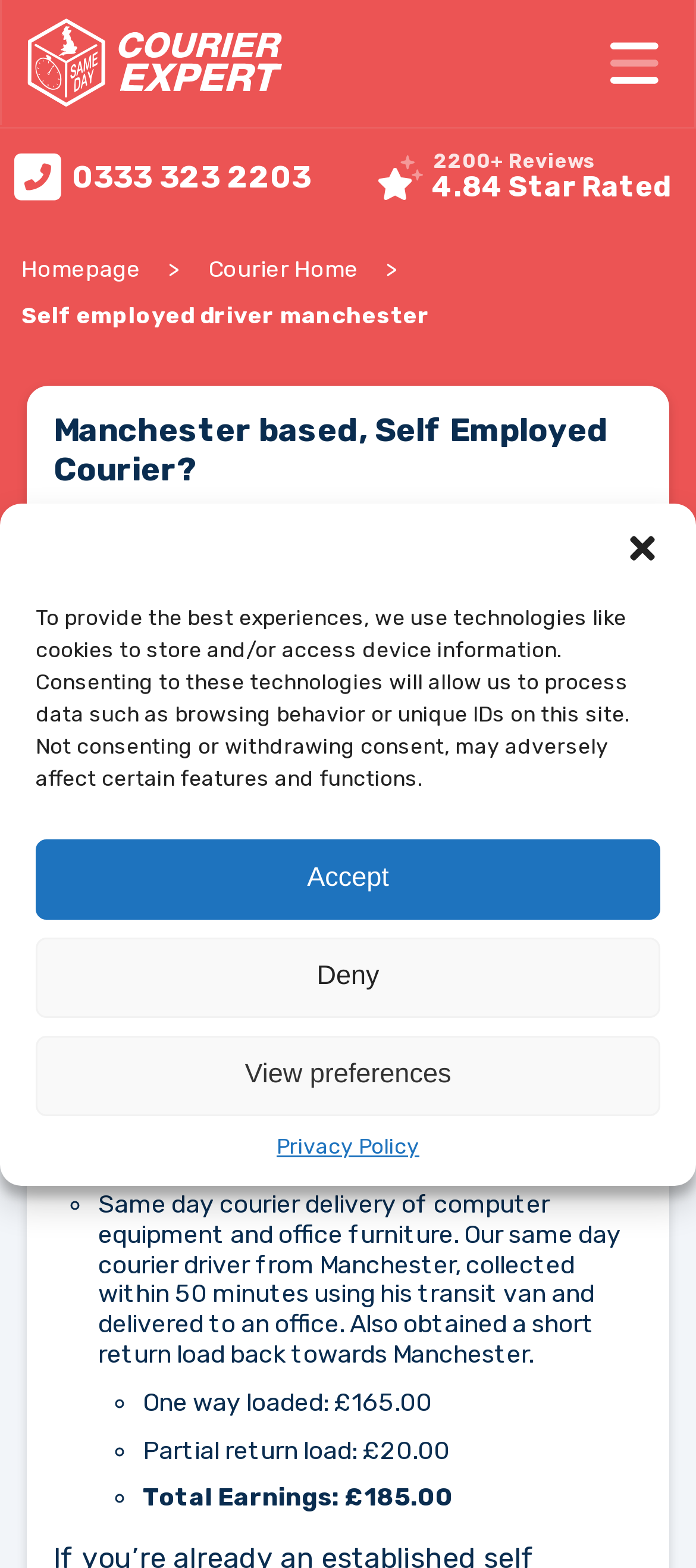Given the description "Self employed driver manchester", provide the bounding box coordinates of the corresponding UI element.

[0.0, 0.186, 0.649, 0.215]